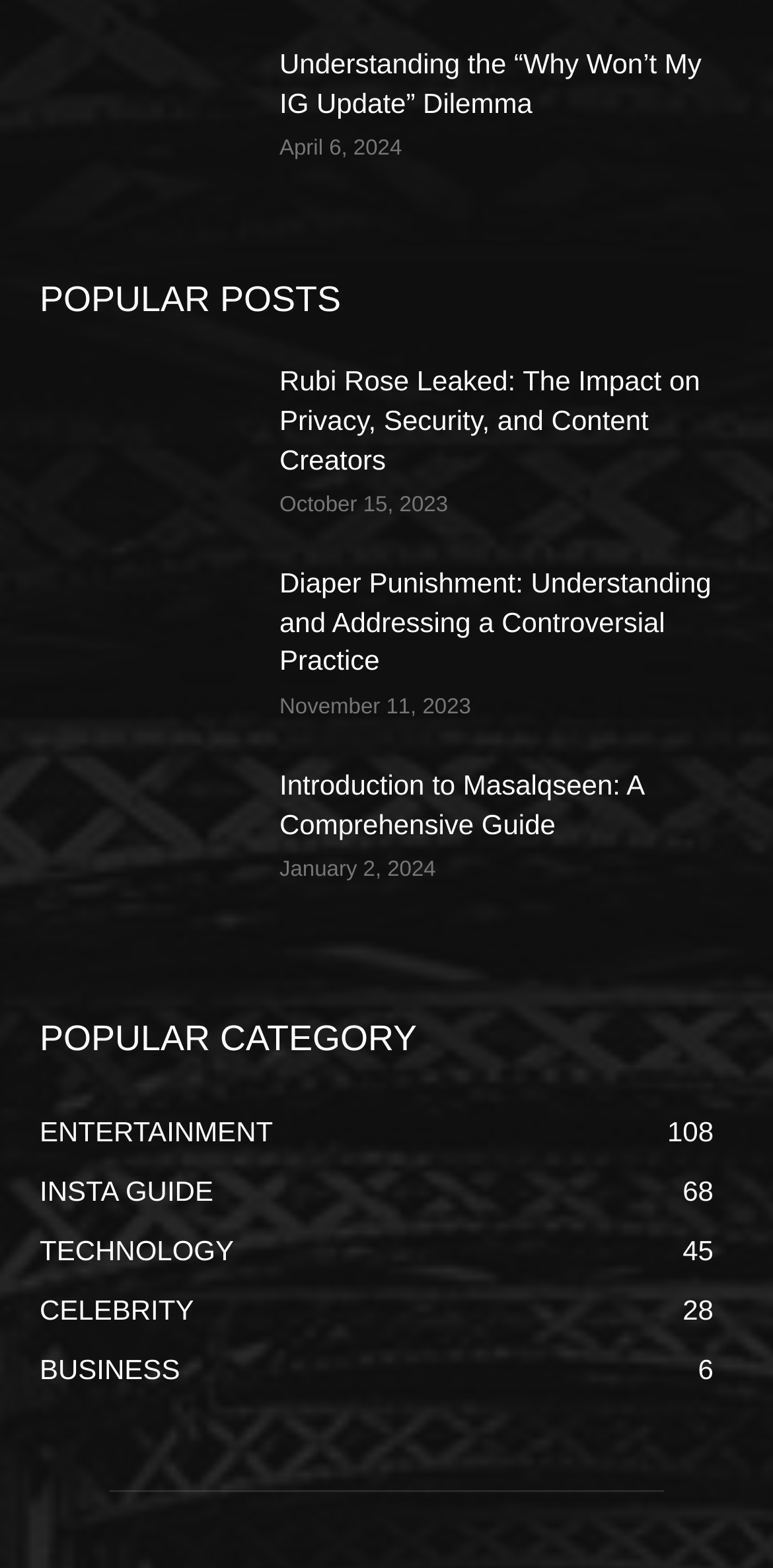Identify the bounding box coordinates for the region of the element that should be clicked to carry out the instruction: "Read the article about IG update". The bounding box coordinates should be four float numbers between 0 and 1, i.e., [left, top, right, bottom].

[0.362, 0.029, 0.908, 0.075]